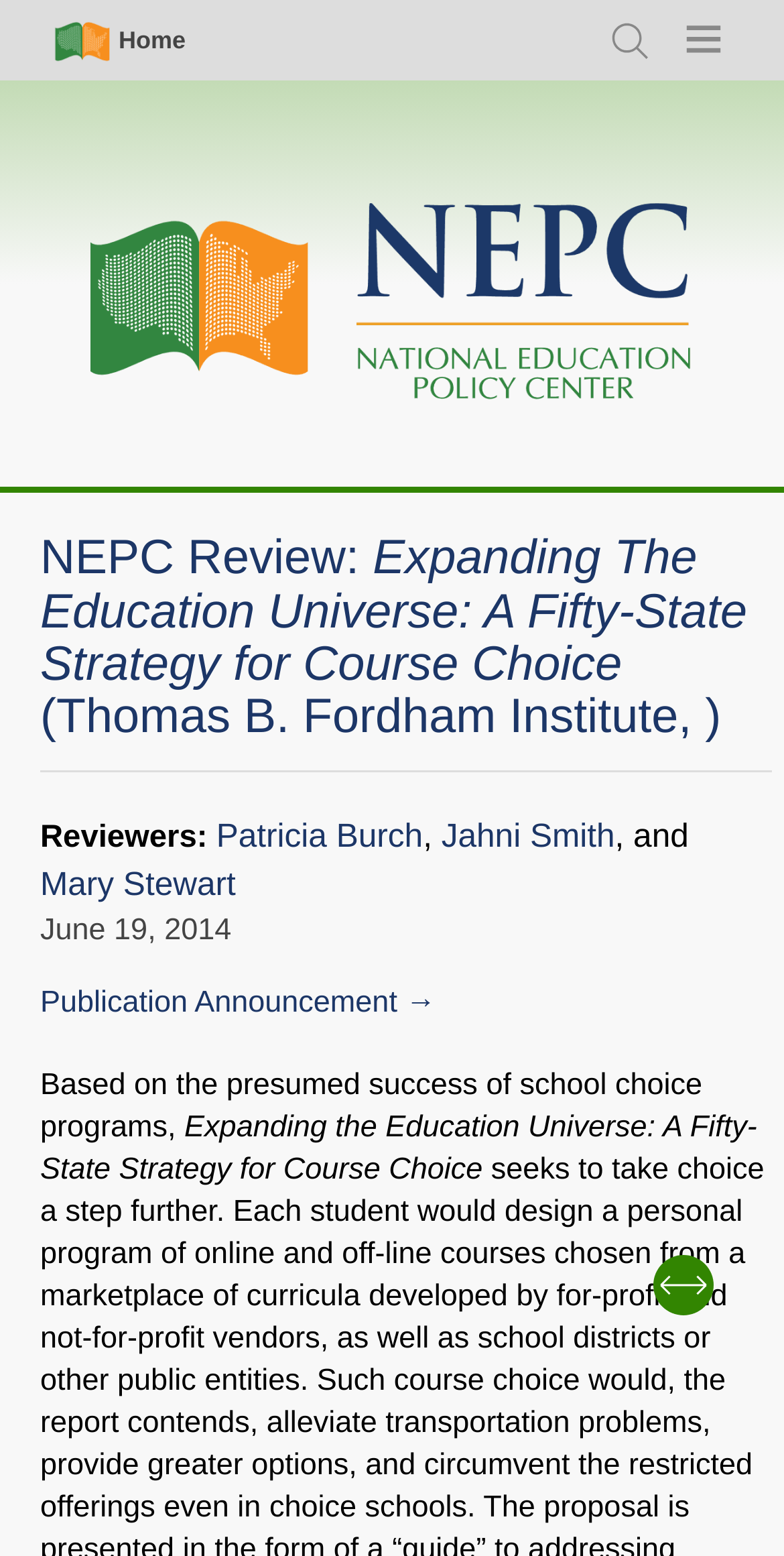Give a one-word or short phrase answer to this question: 
What is the name of the strategy mentioned in the review?

A Fifty-State Strategy for Course Choice